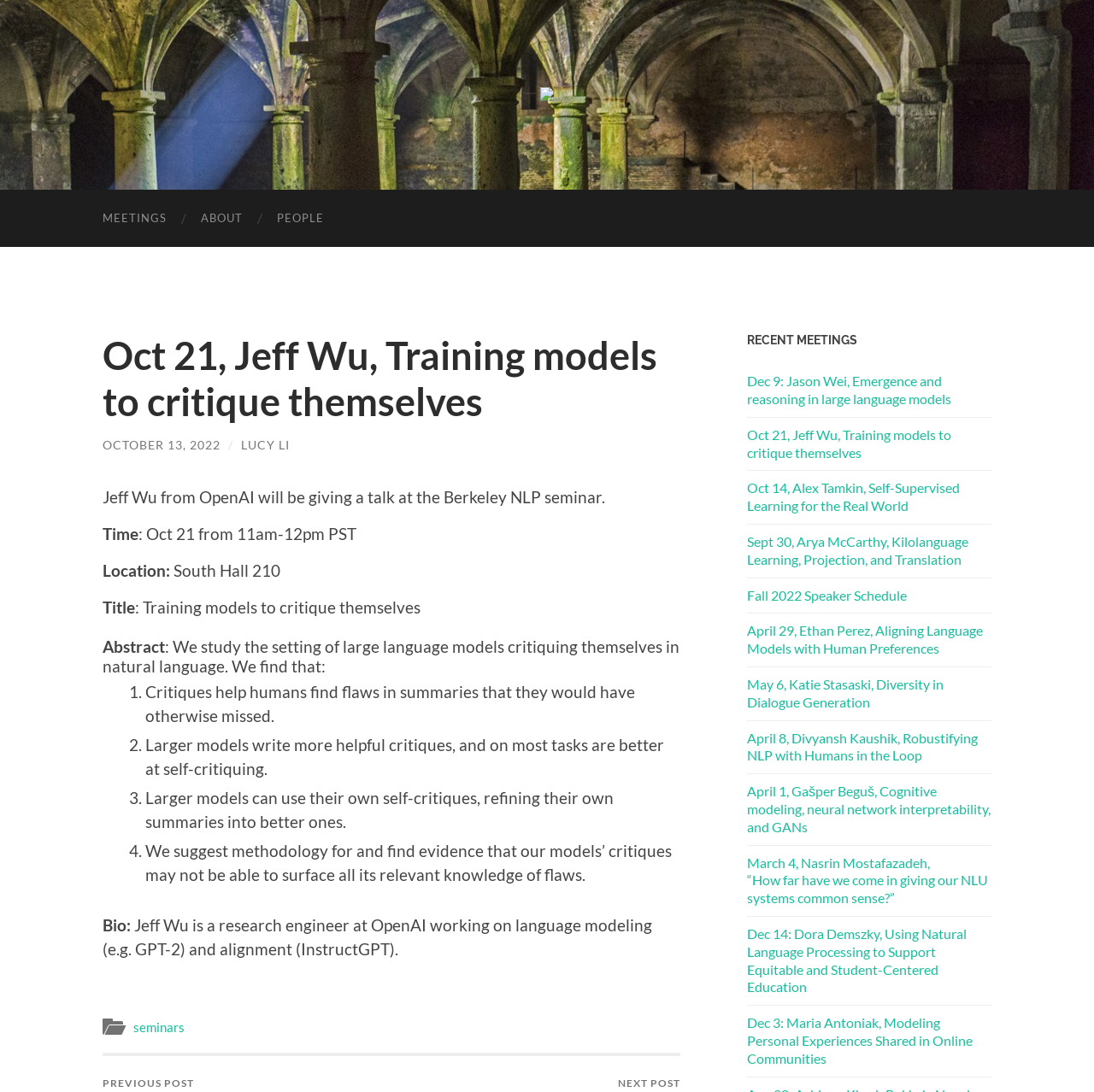Who is giving a talk at the Berkeley NLP seminar?
Using the image, provide a detailed and thorough answer to the question.

The webpage mentions 'Jeff Wu from OpenAI will be giving a talk at the Berkeley NLP seminar.' in the description of the event.